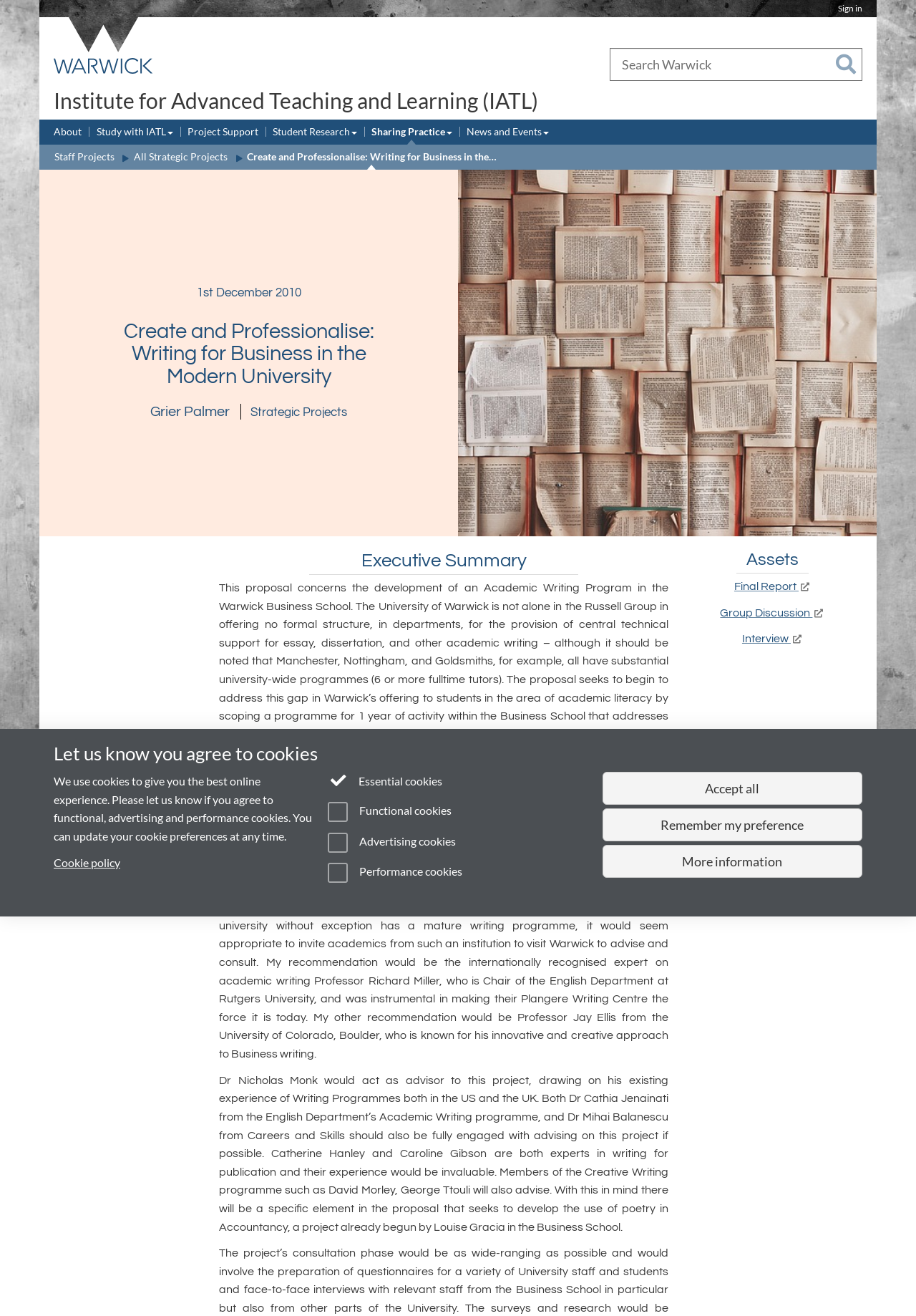What is the name of the institute?
Answer the question in as much detail as possible.

The question asks for the name of the institute, which can be found in the heading element with the text 'Institute for Advanced Teaching and Learning (IATL)'.